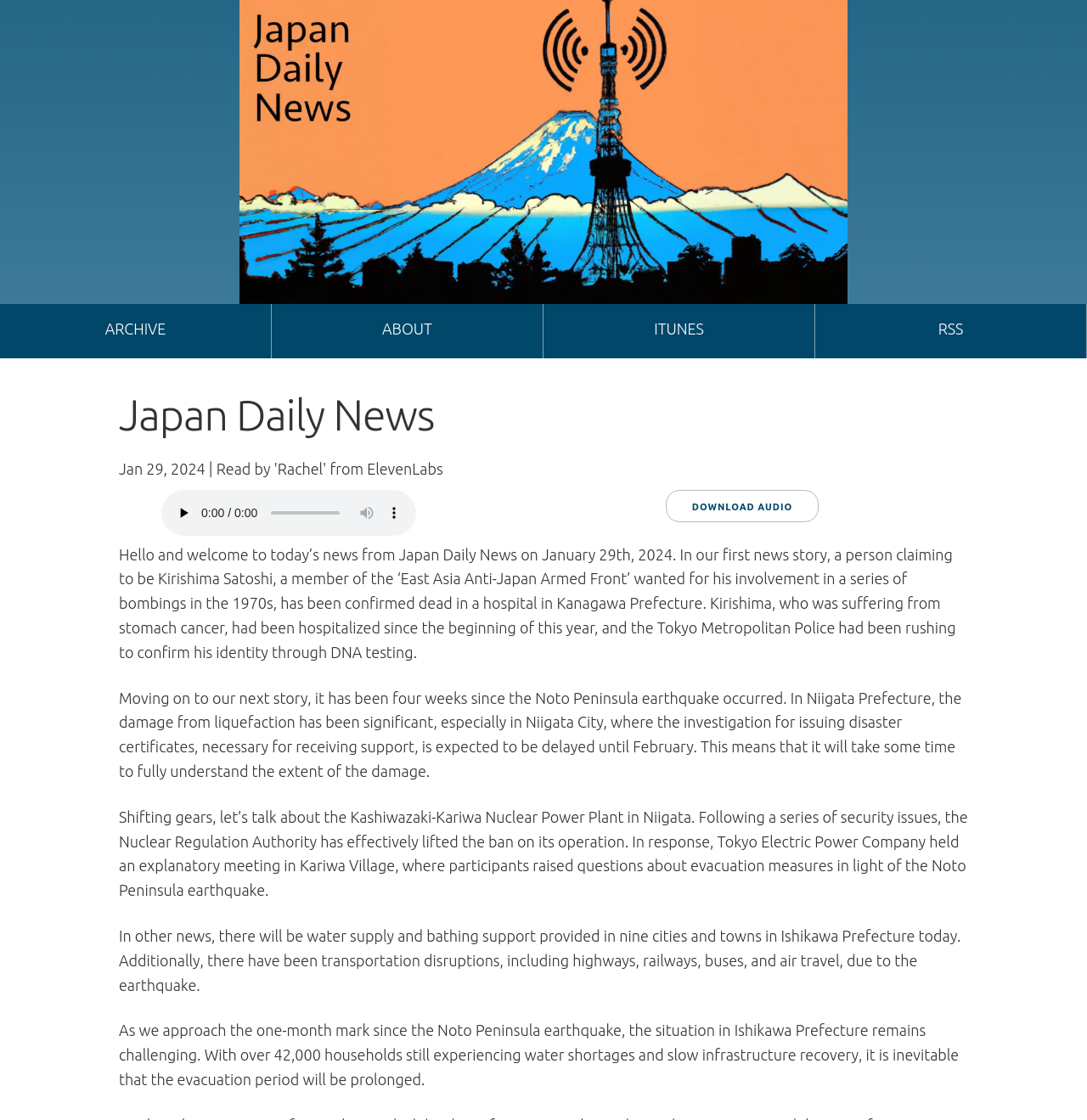How many households are still experiencing water shortages?
Provide a one-word or short-phrase answer based on the image.

over 42,000